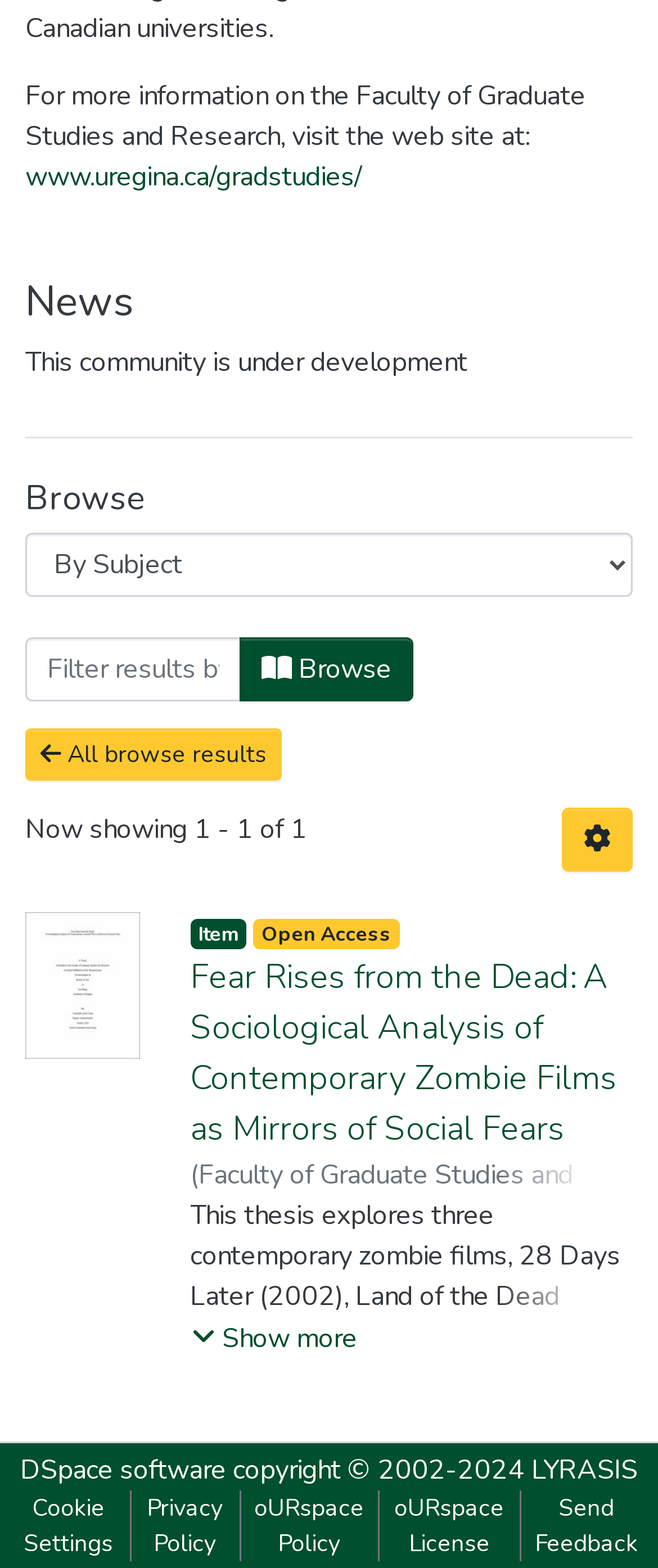Mark the bounding box of the element that matches the following description: "Browse".

[0.364, 0.406, 0.628, 0.447]